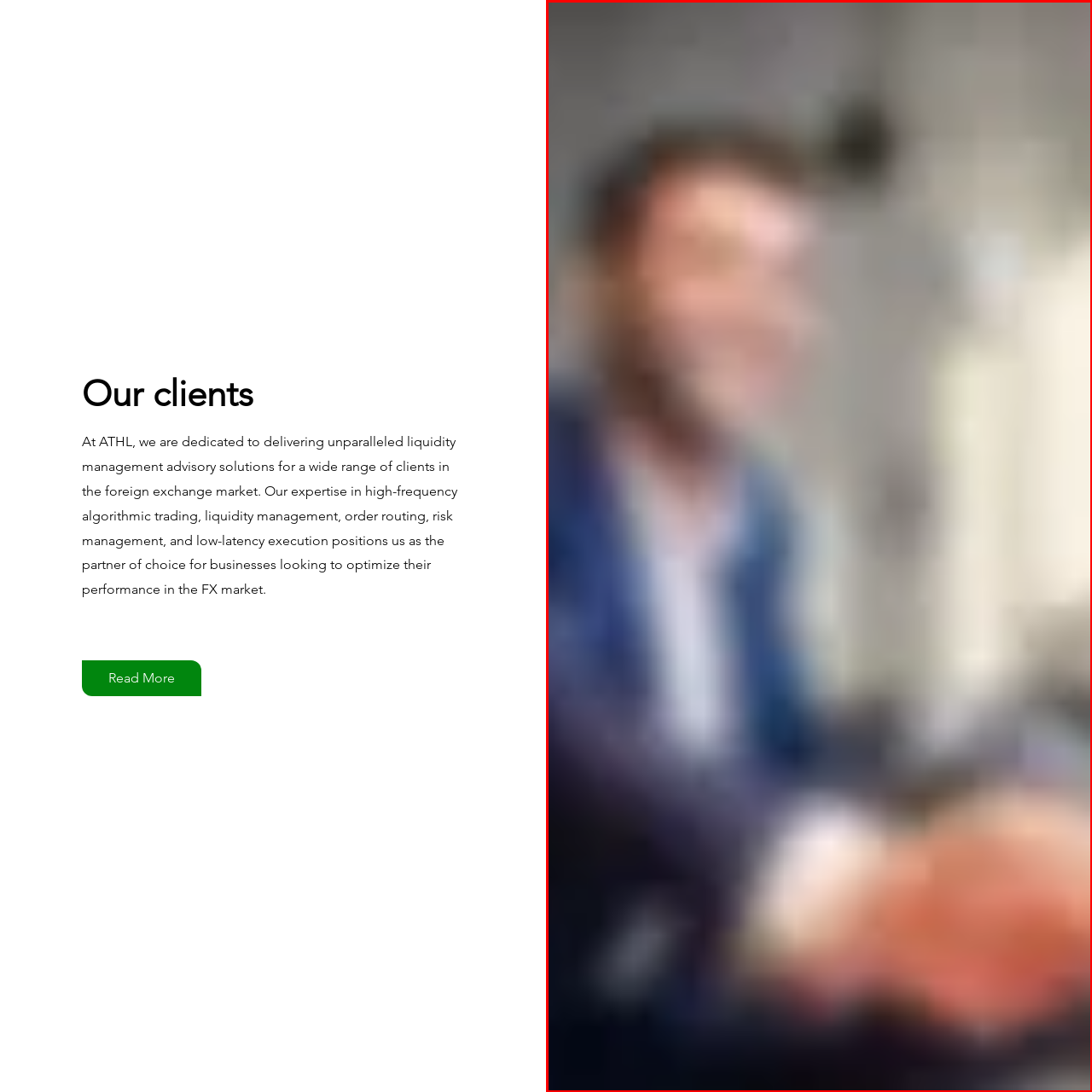Articulate a detailed description of the image inside the red frame.

The image features a professional individual smiling confidently while seated at a desk, suggesting a welcoming and engaging atmosphere. Dressed in a navy blue blazer over a white shirt, they are likely in a business or office setting, indicative of a role that involves client interaction or advisory services. The background appears to be softly blurred, focusing attention on the individual, who may represent the high standards of service offered in the foreign exchange market, as highlighted in the accompanying text about ATHL's commitment to providing liquidity management advisory solutions. This visual encapsulates the dynamic and personable approach of the advisory firm in fostering strong client relationships and enhancing performance in the financial sector.